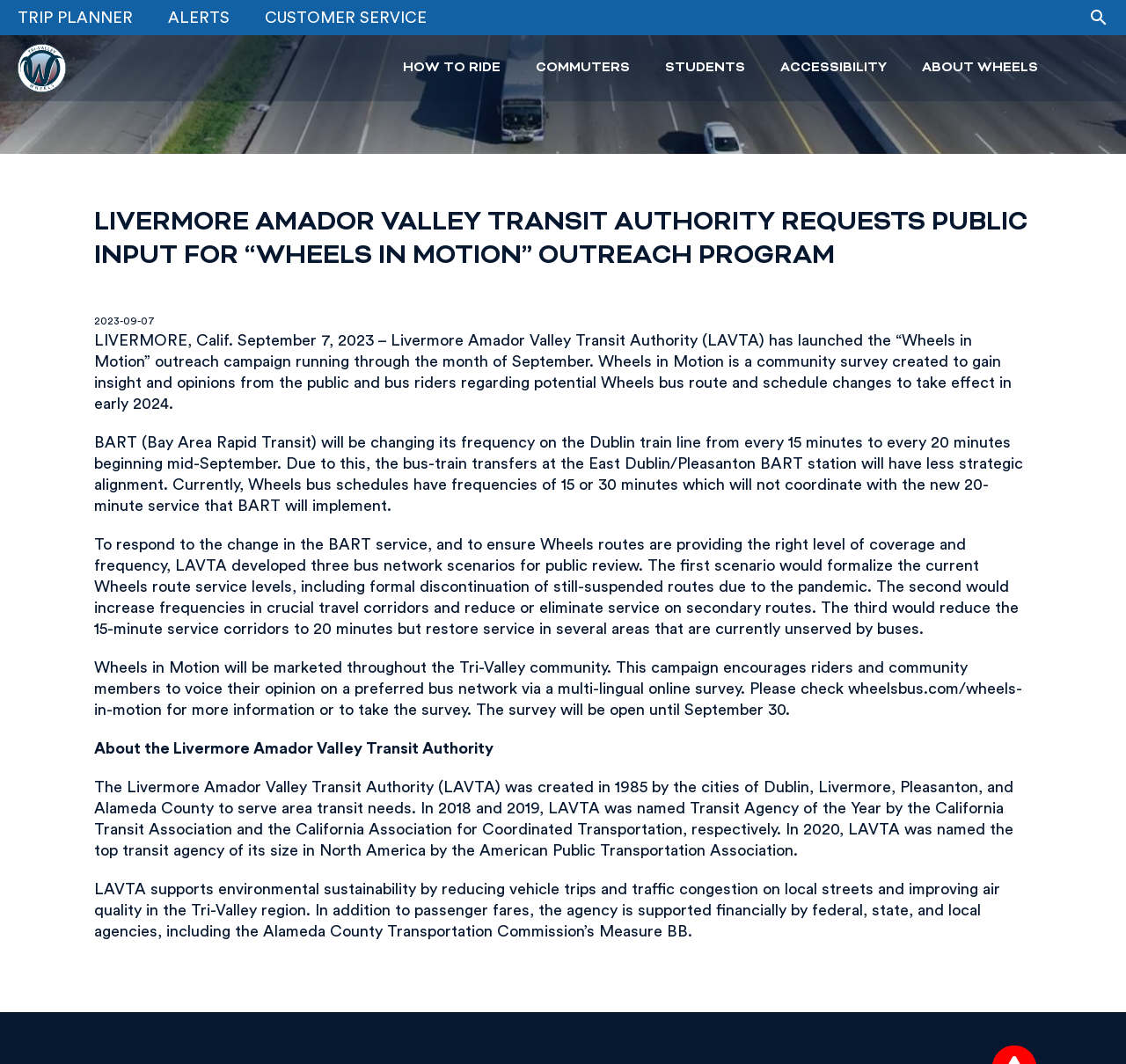Examine the image carefully and respond to the question with a detailed answer: 
What is the purpose of the 'Wheels in Motion' outreach campaign?

The purpose of the 'Wheels in Motion' outreach campaign can be found in the text 'LIVERMORE, Calif. September 7, 2023 – Livermore Amador Valley Transit Authority (LAVTA) has launched the “Wheels in Motion” outreach campaign running through the month of September. Wheels in Motion is a community survey created to gain insight and opinions from the public and bus riders regarding potential Wheels bus route and schedule changes to take effect in early 2024.'